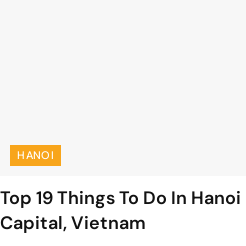Answer in one word or a short phrase: 
What is the link labeled in the image?

HANOI